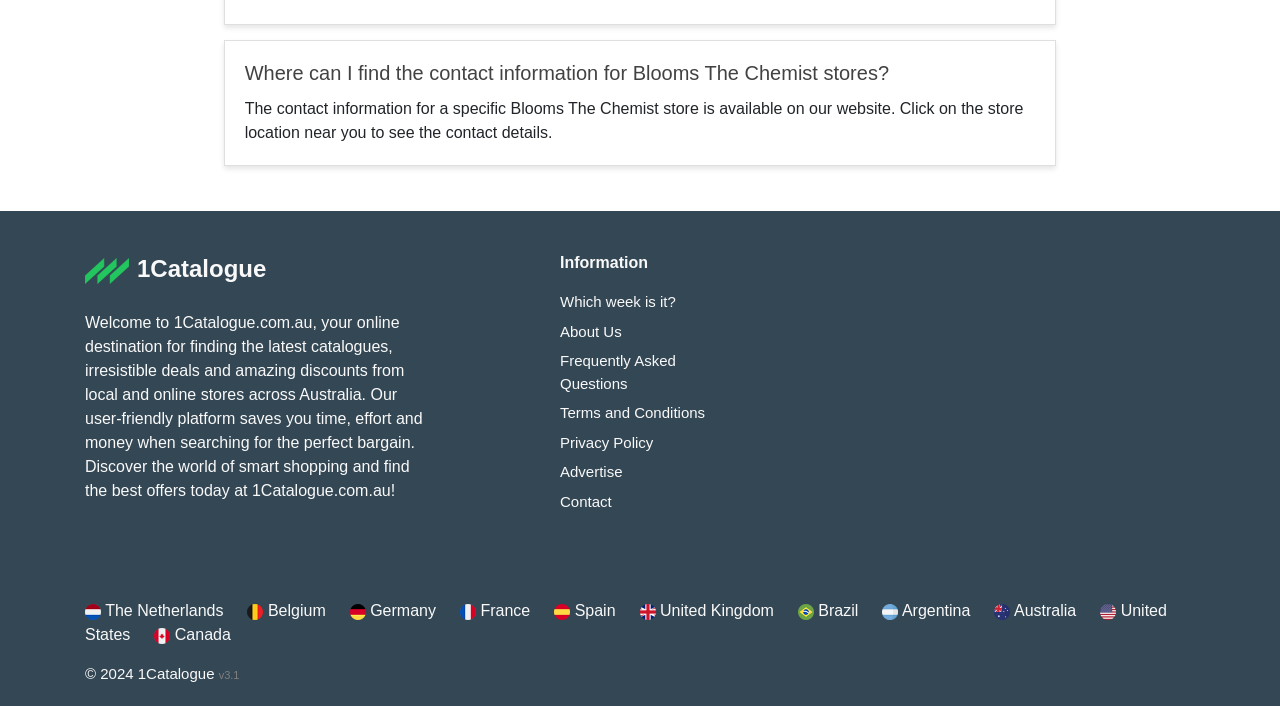Predict the bounding box coordinates for the UI element described as: "Frequently Asked Questions". The coordinates should be four float numbers between 0 and 1, presented as [left, top, right, bottom].

[0.438, 0.499, 0.528, 0.555]